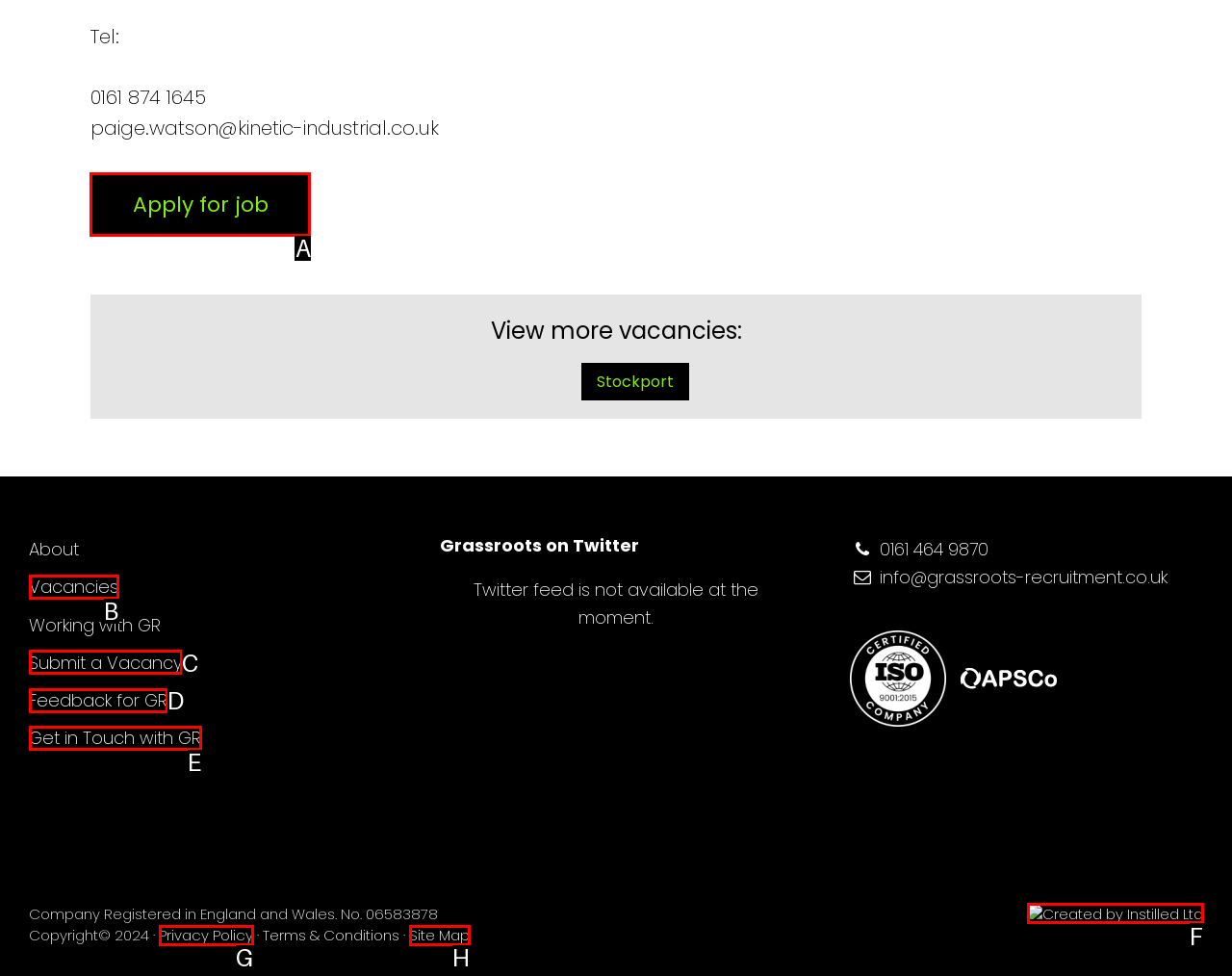Among the marked elements in the screenshot, which letter corresponds to the UI element needed for the task: Click Apply for job?

A